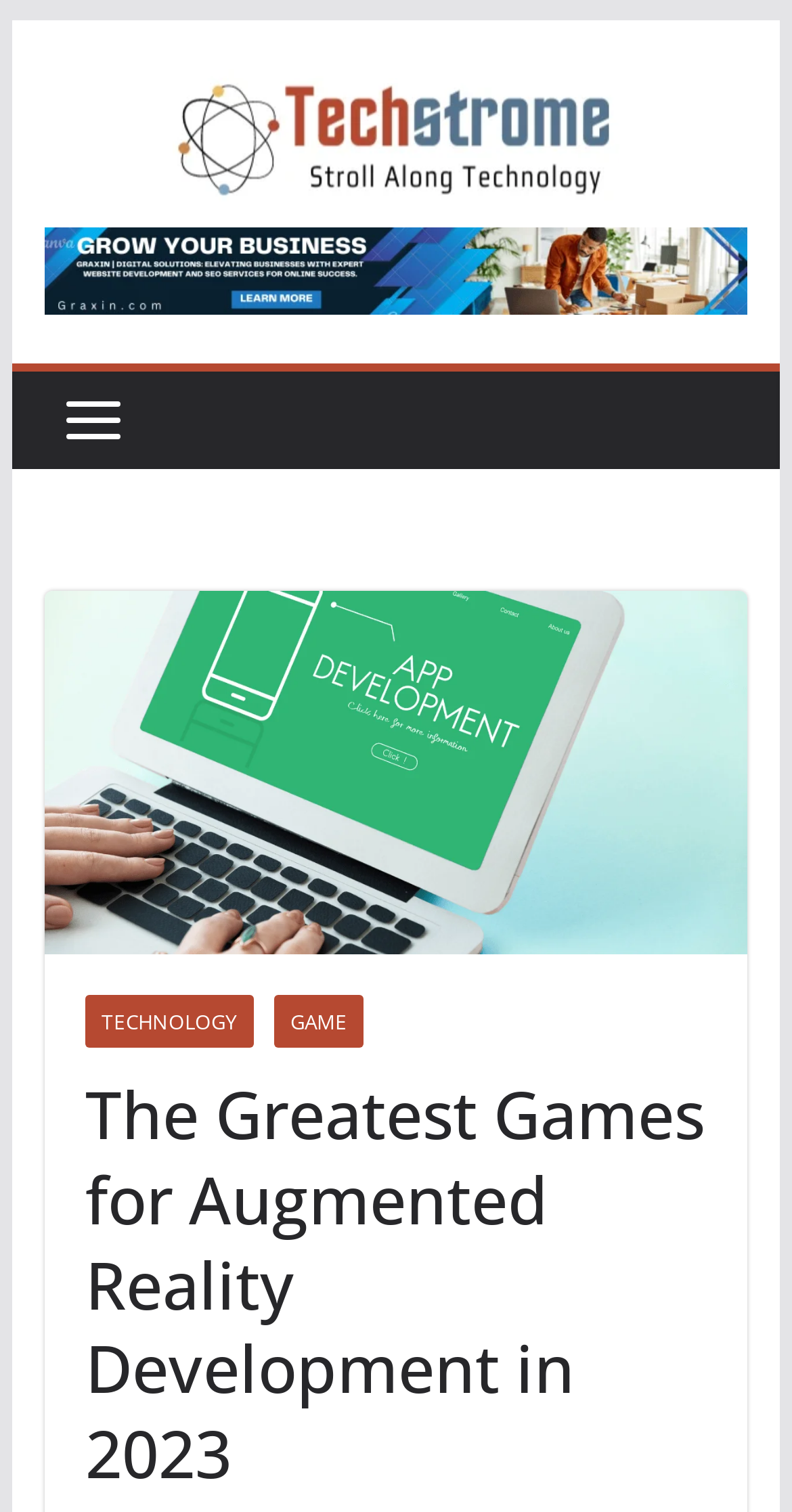How many main categories are there?
Refer to the image and provide a concise answer in one word or phrase.

2